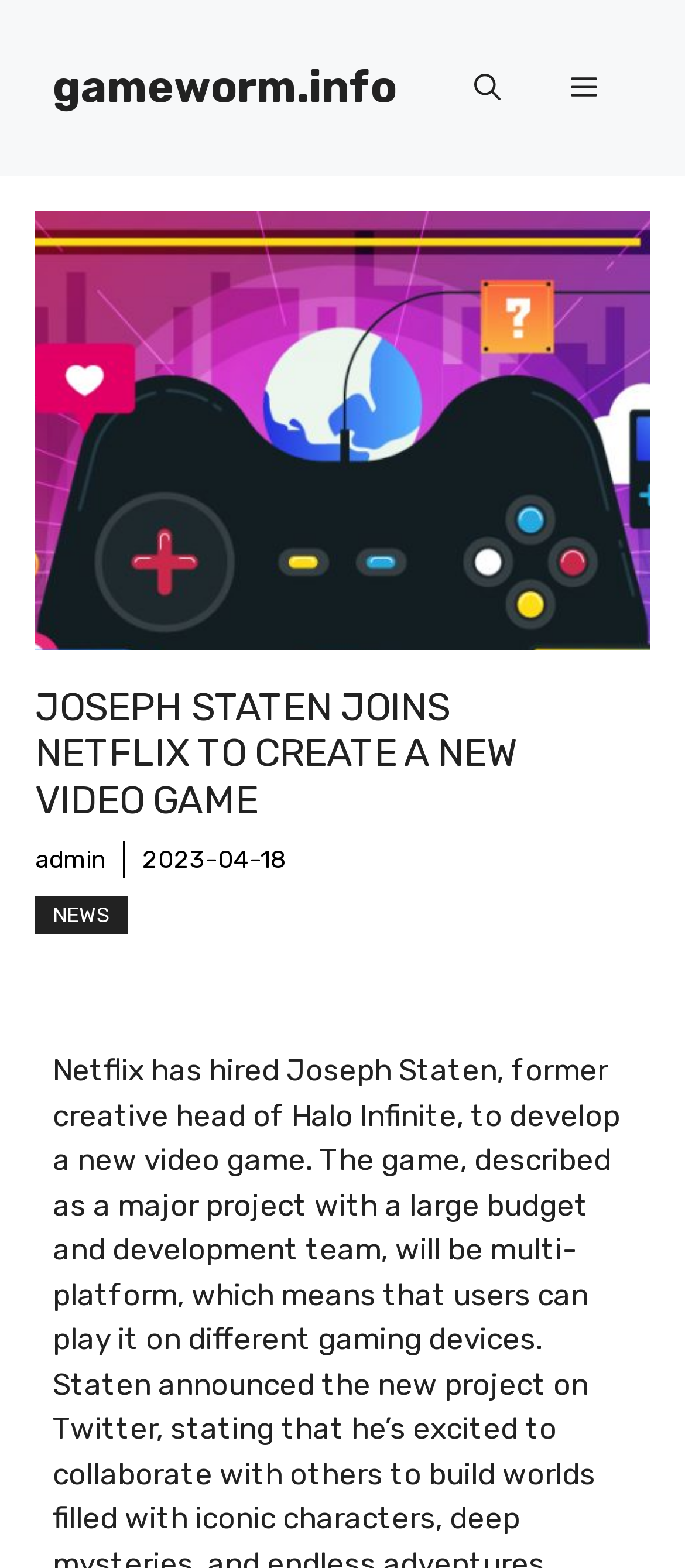From the given element description: "aria-label="Open search"", find the bounding box for the UI element. Provide the coordinates as four float numbers between 0 and 1, in the order [left, top, right, bottom].

[0.641, 0.022, 0.782, 0.09]